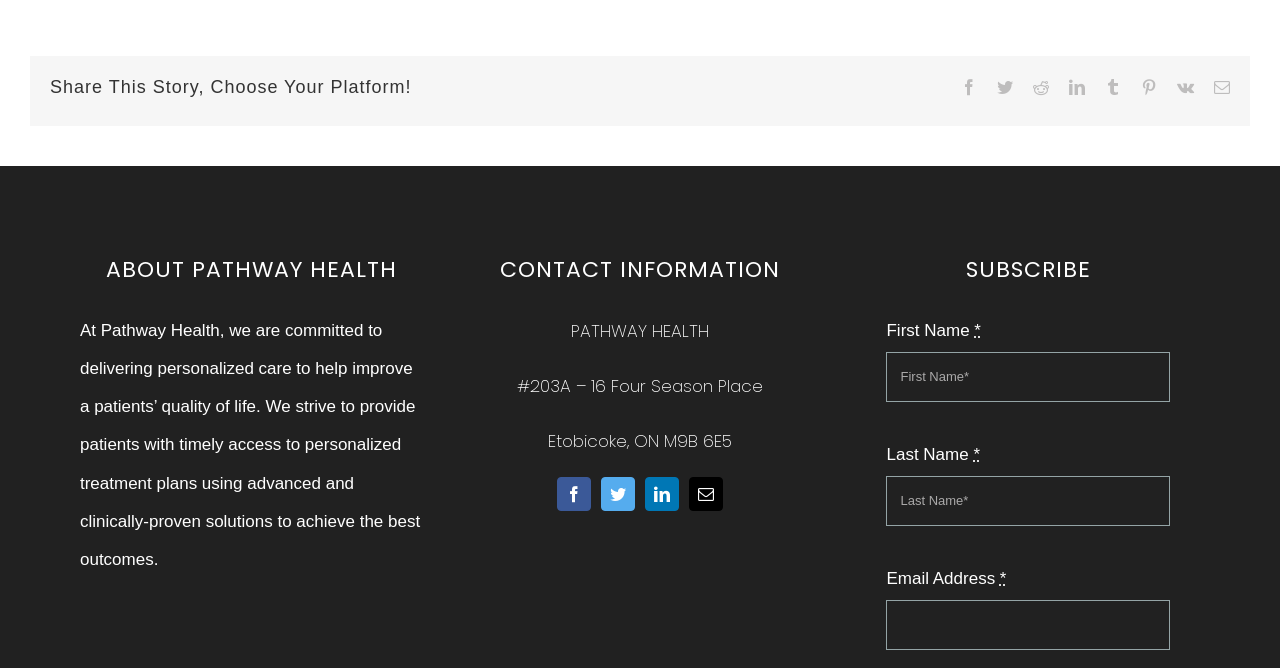Kindly determine the bounding box coordinates for the clickable area to achieve the given instruction: "Visit Pathway Health on LinkedIn".

[0.504, 0.715, 0.53, 0.766]